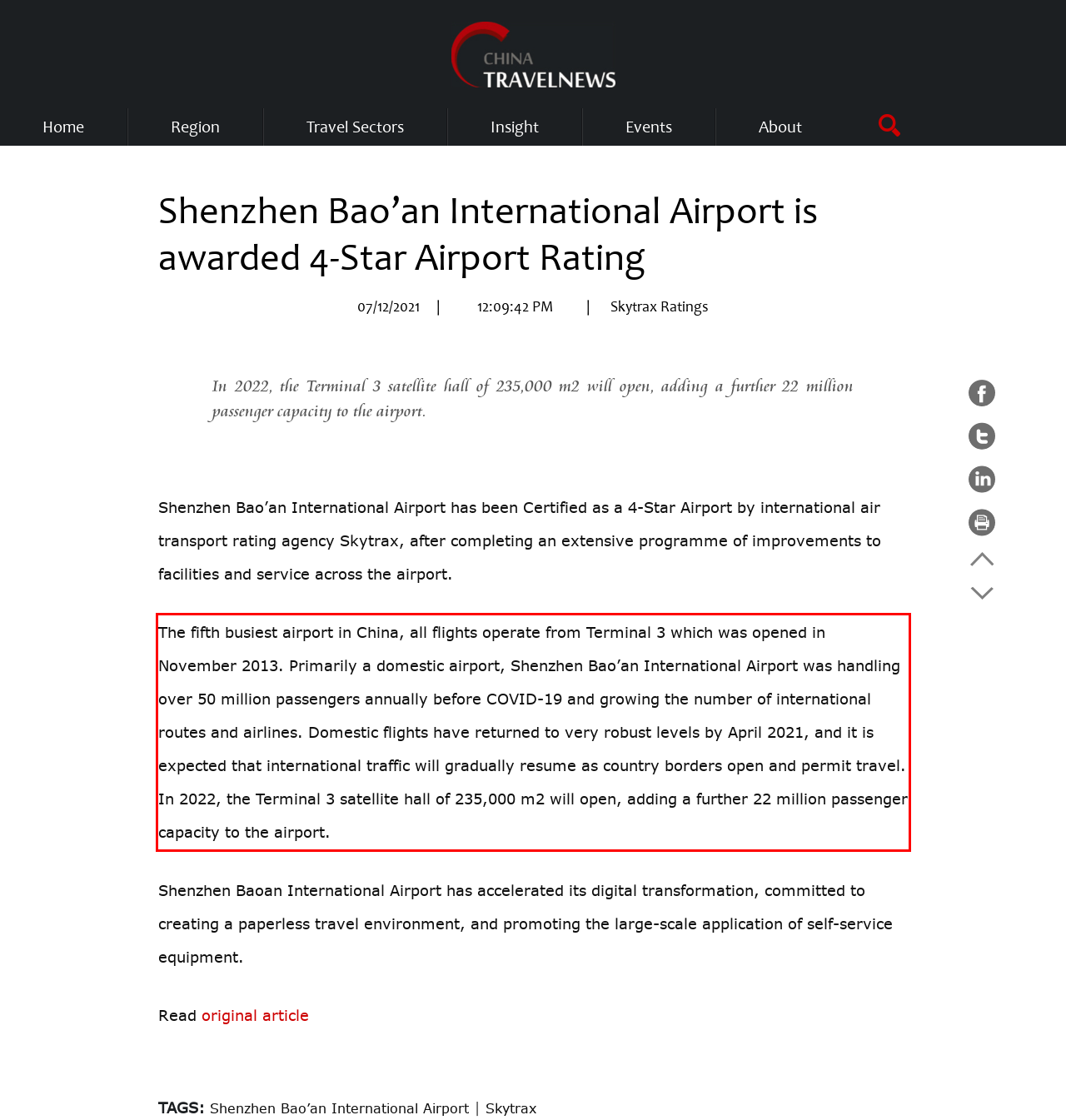There is a UI element on the webpage screenshot marked by a red bounding box. Extract and generate the text content from within this red box.

The fifth busiest airport in China, all flights operate from Terminal 3 which was opened in November 2013. Primarily a domestic airport, Shenzhen Bao’an International Airport was handling over 50 million passengers annually before COVID-19 and growing the number of international routes and airlines. Domestic flights have returned to very robust levels by April 2021, and it is expected that international traffic will gradually resume as country borders open and permit travel. In 2022, the Terminal 3 satellite hall of 235,000 m2 will open, adding a further 22 million passenger capacity to the airport.